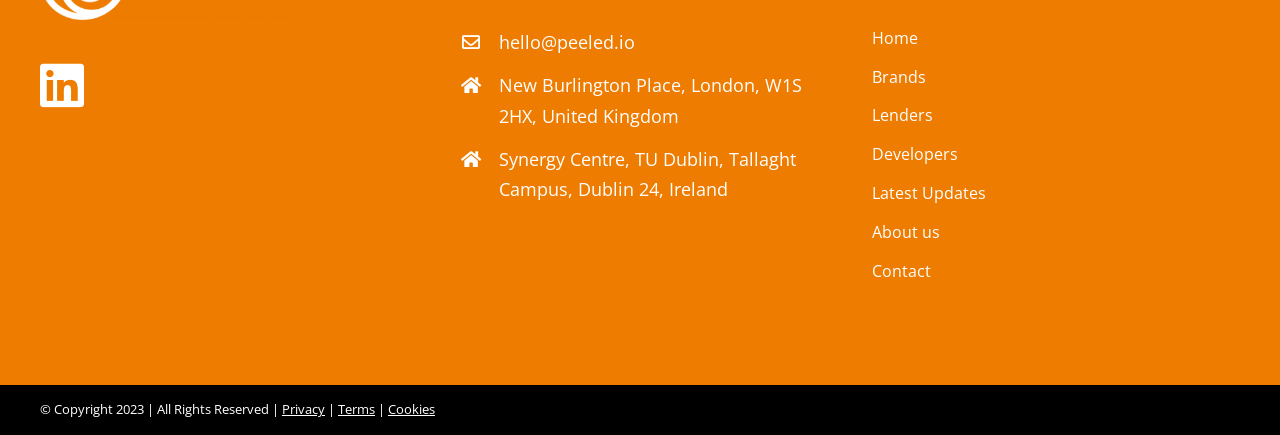How many social media links are at the top of the webpage?
Answer briefly with a single word or phrase based on the image.

1